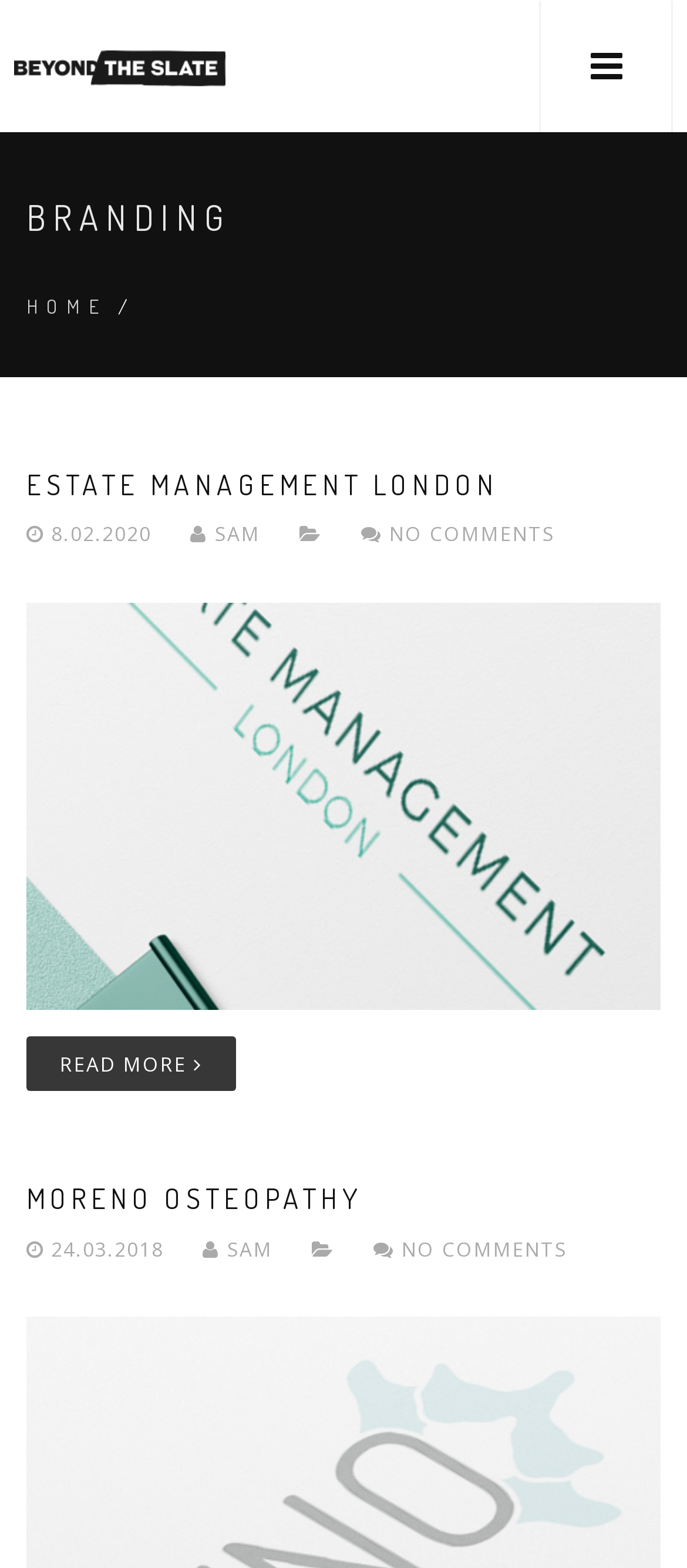What is the date of the latest article?
Give a thorough and detailed response to the question.

I looked for the StaticText elements with date formats and found [139] with the text '8.02.2020', which is the latest date among all the date formats.